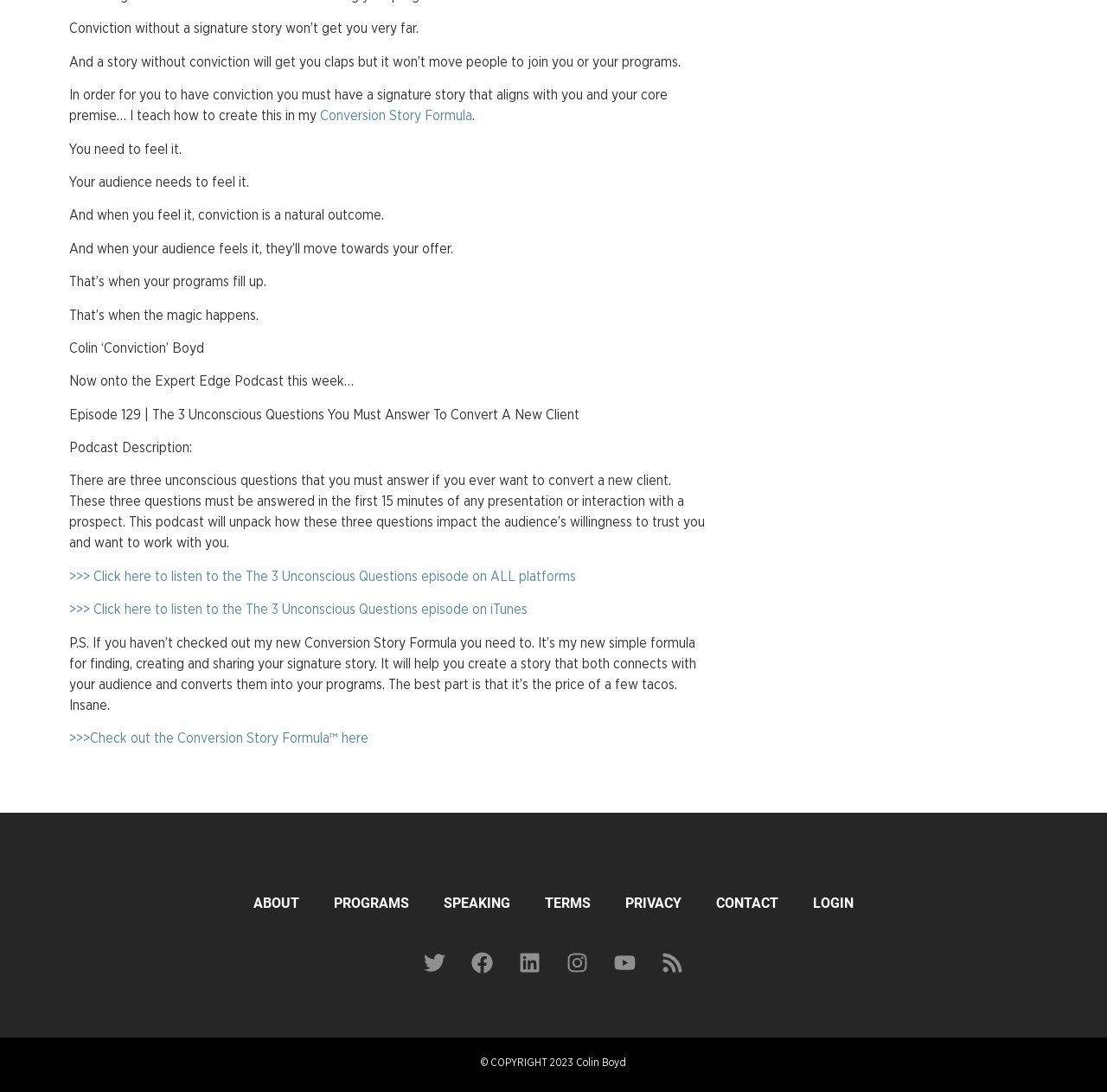Return the bounding box coordinates of the UI element that corresponds to this description: "Conversion Story Formula". The coordinates must be given as four float numbers in the range of 0 and 1, [left, top, right, bottom].

[0.289, 0.1, 0.427, 0.113]